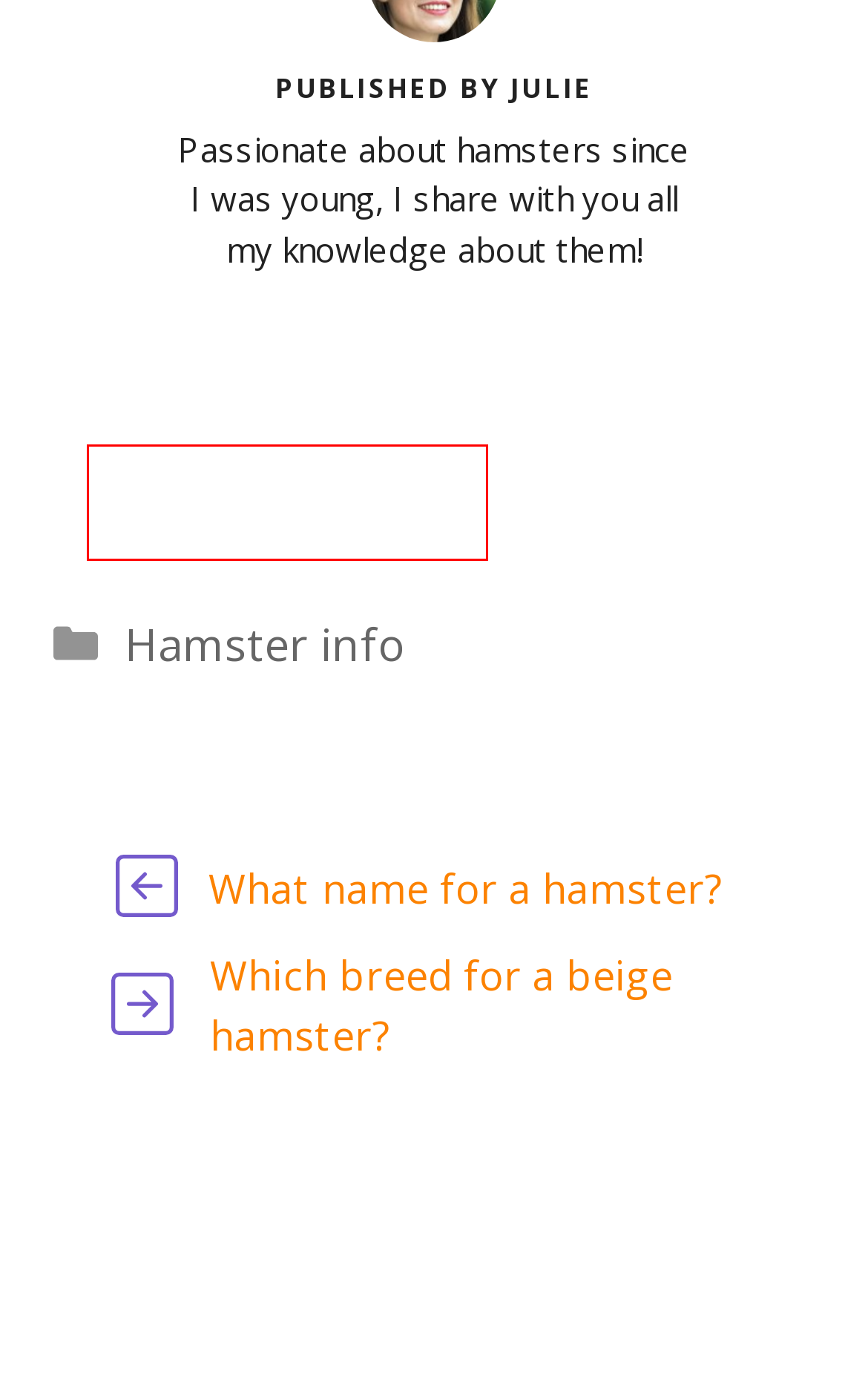A screenshot of a webpage is given, marked with a red bounding box around a UI element. Please select the most appropriate webpage description that fits the new page after clicking the highlighted element. Here are the candidates:
A. Contact the Hamster & Company team
B. Is my hamster too big? - Hamster and Company
C. Choosing the best toy for my hamster - Hamster et Compagnie
D. All about the Chinese hamster - Hamster et Compagnie
E. About us - Hamster & Company
F. Mentions légales / RGPD Européen - Hamster et Compagnie
G. Hamster and Company: advice and information to take care of it
H. How to know if my hamster is happy? - Hamster and Company

A